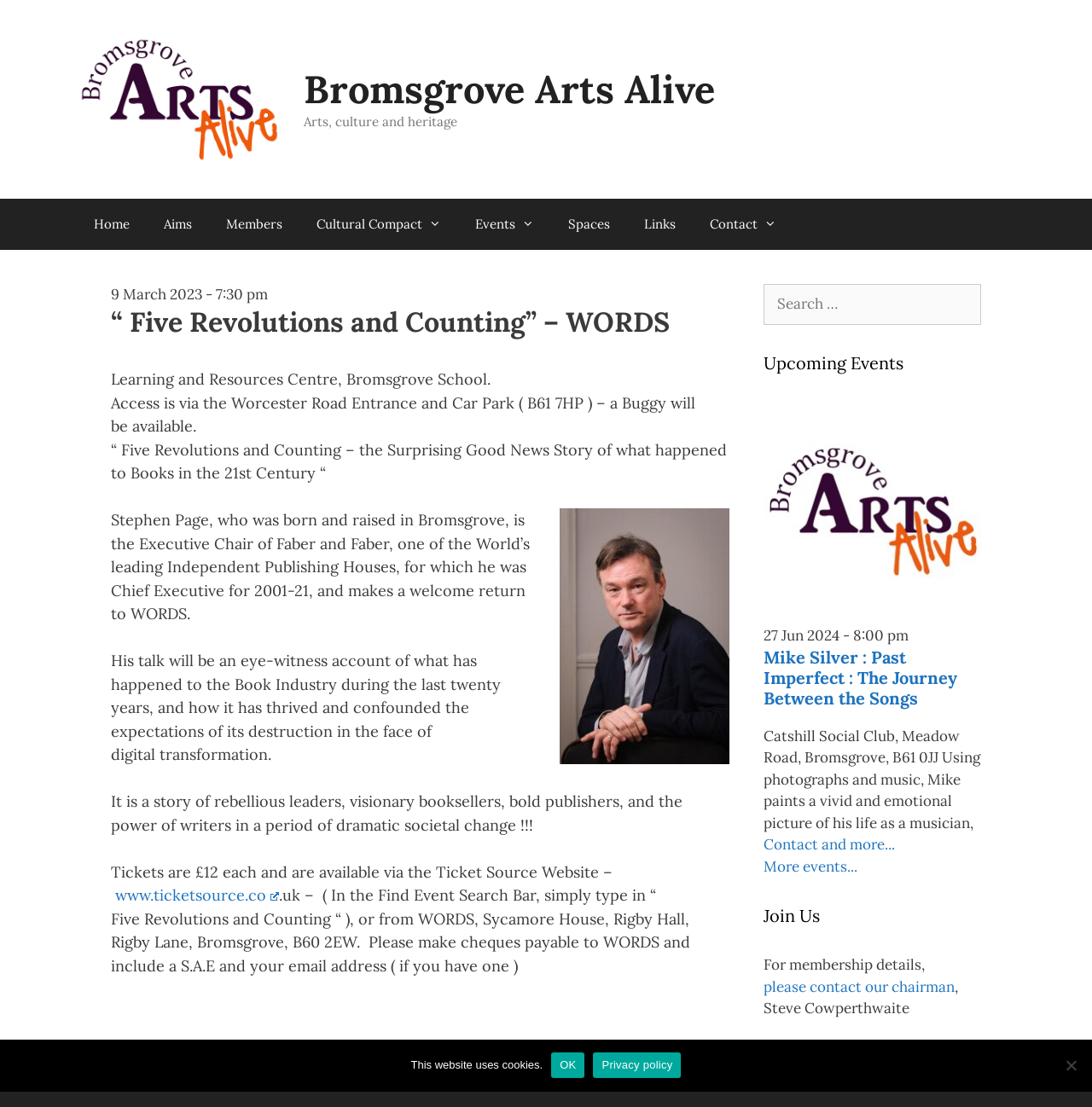Locate the bounding box coordinates of the clickable area needed to fulfill the instruction: "Click on the 'Home' link".

[0.07, 0.18, 0.134, 0.226]